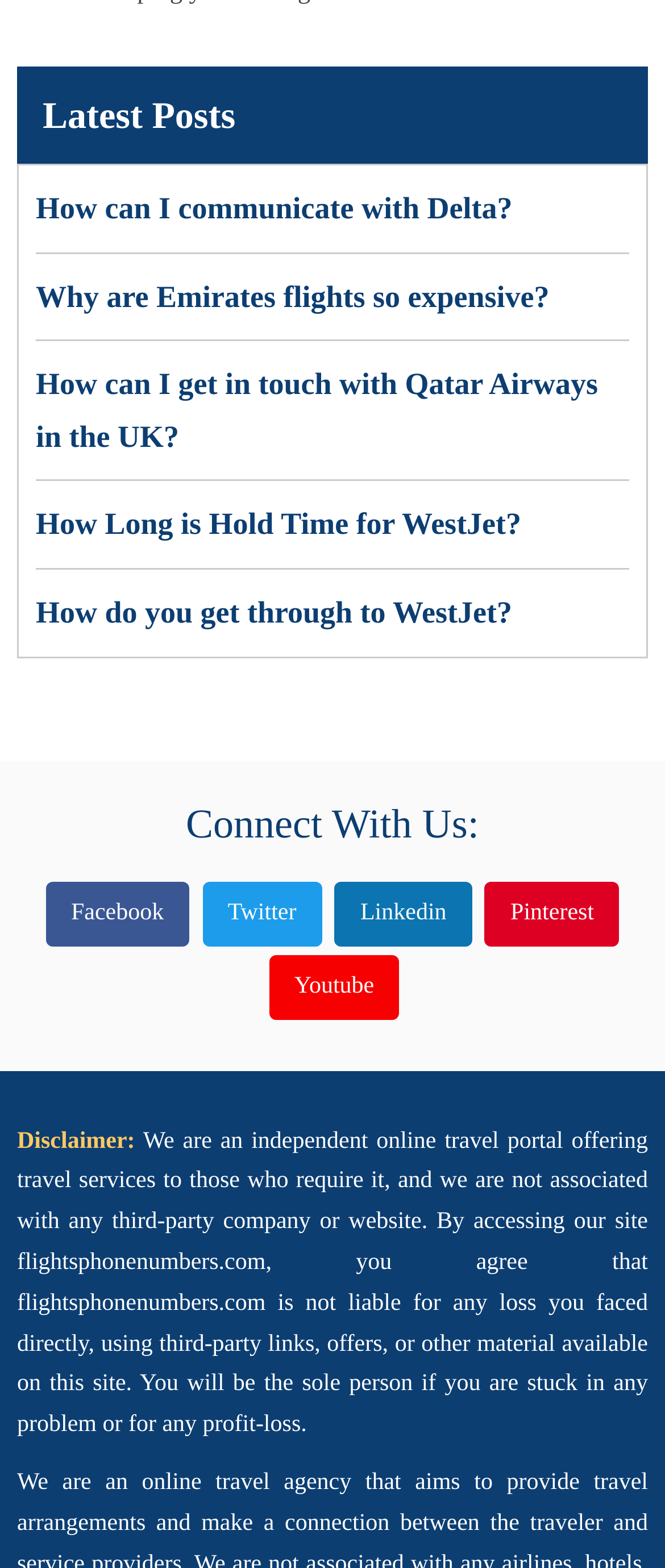Can you determine the bounding box coordinates of the area that needs to be clicked to fulfill the following instruction: "Click on 'How can I communicate with Delta?'"?

[0.054, 0.116, 0.946, 0.15]